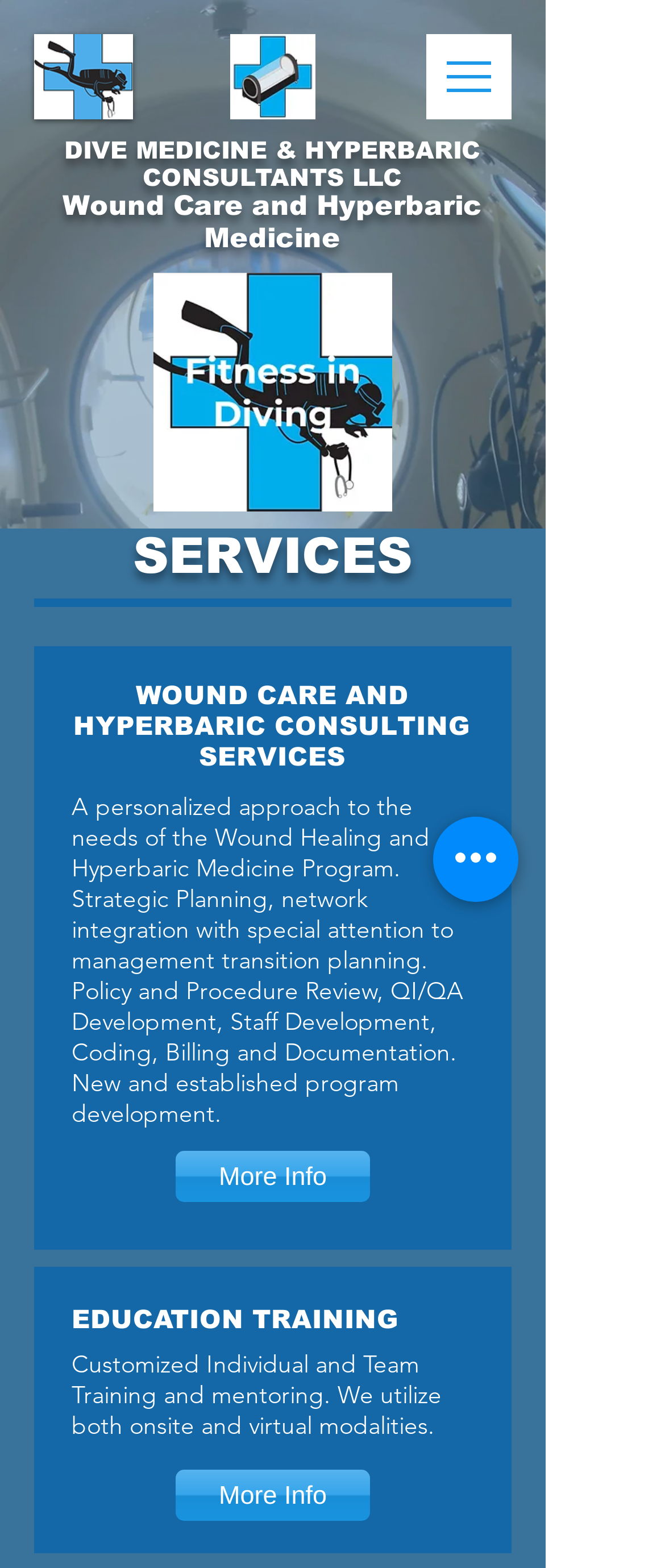Bounding box coordinates must be specified in the format (top-left x, top-left y, bottom-right x, bottom-right y). All values should be floating point numbers between 0 and 1. What are the bounding box coordinates of the UI element described as: Wound Care and Hyperbaric Medicine

[0.094, 0.122, 0.724, 0.161]